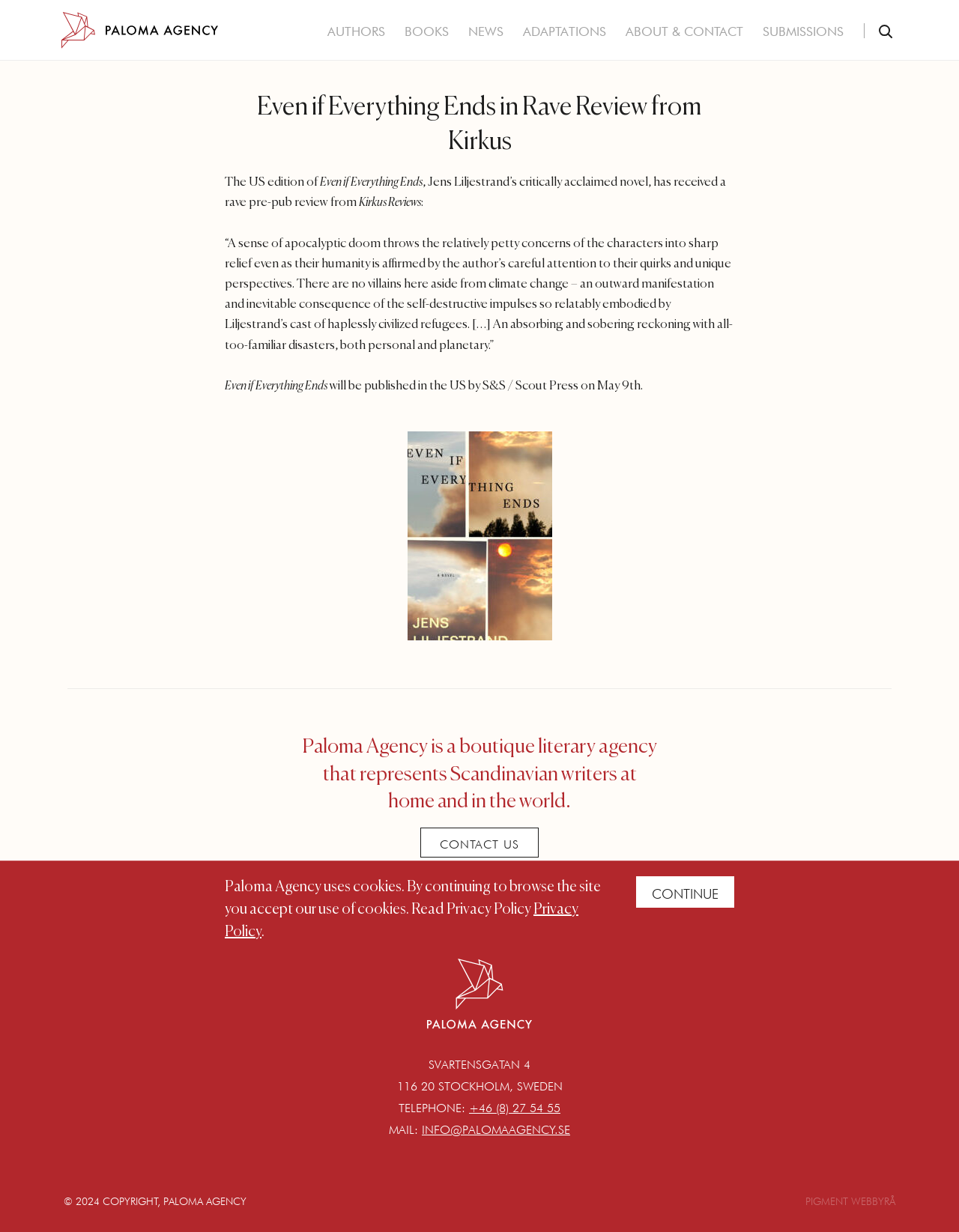Refer to the image and offer a detailed explanation in response to the question: What is the address of the literary agency?

I found the answer by looking at the bottom section of the webpage, where the contact information of the agency is provided.